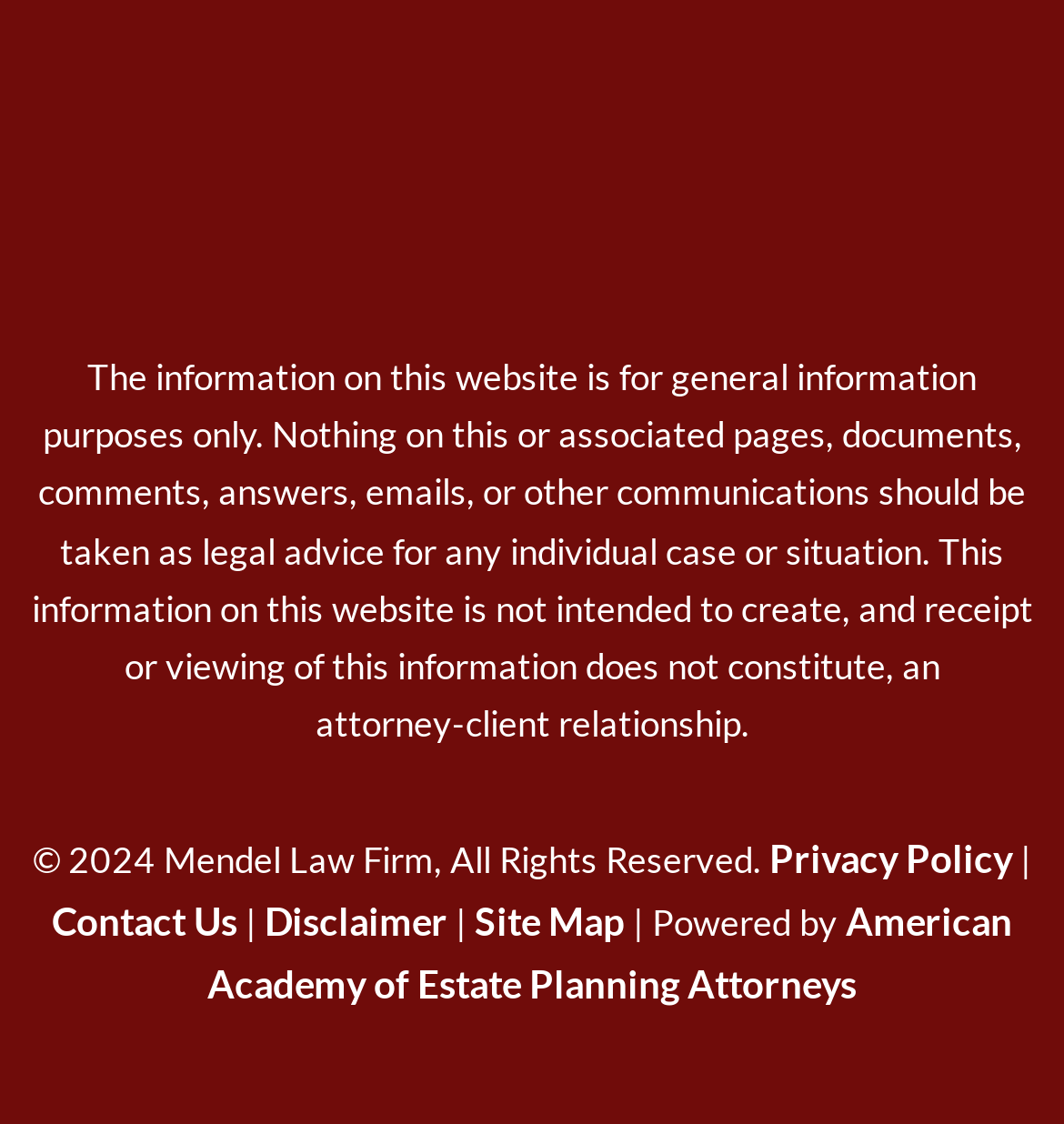What is the name of the law firm?
Look at the webpage screenshot and answer the question with a detailed explanation.

The name of the law firm can be found in the link element with the text 'The Mendel Law Firm' which is located at the top of the webpage, and it is also the text of the image element beside the link.